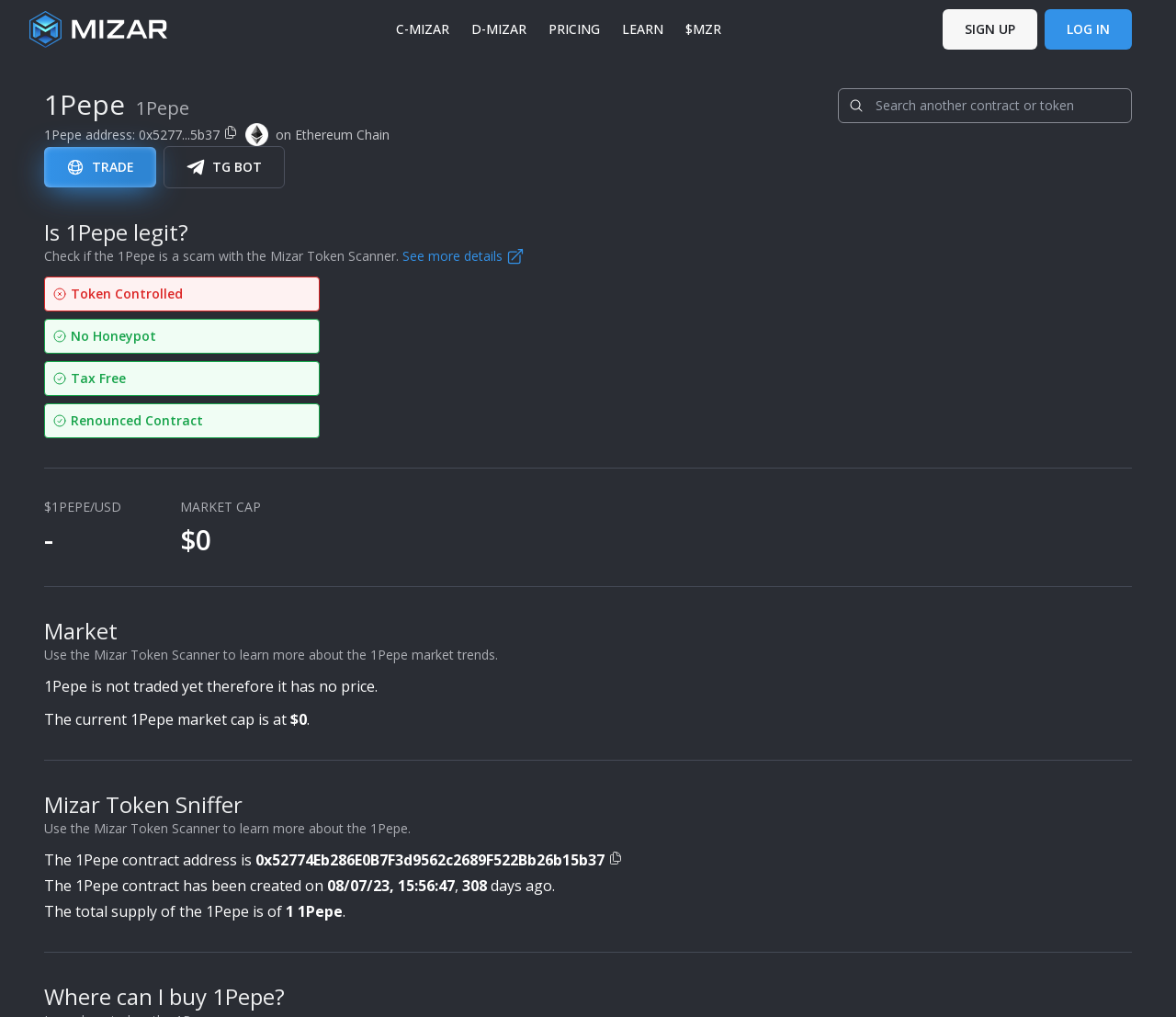Please locate the UI element described by "See more details" and provide its bounding box coordinates.

[0.342, 0.243, 0.446, 0.261]